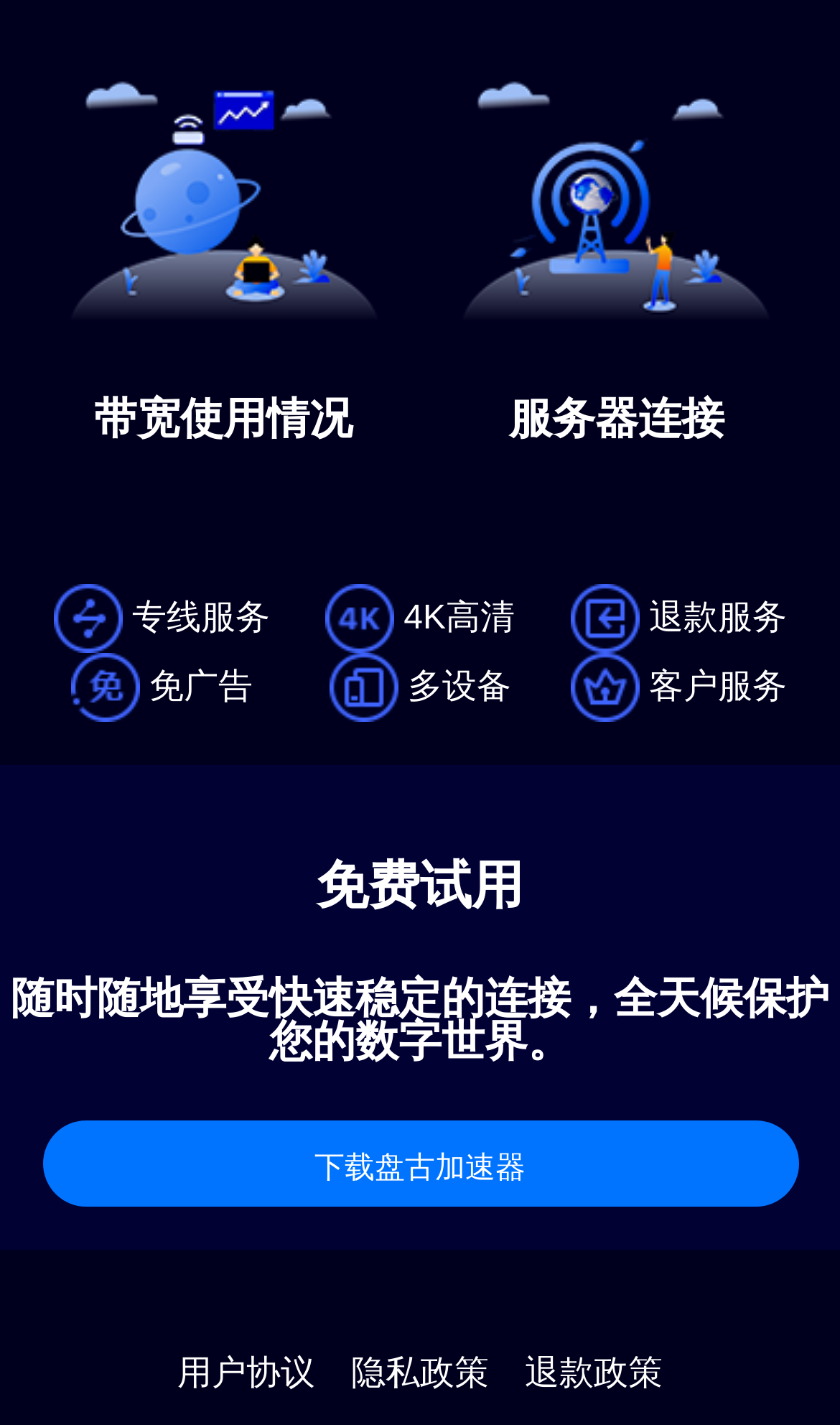Please determine the bounding box coordinates for the UI element described here. Use the format (top-left x, top-left y, bottom-right x, bottom-right y) with values bounded between 0 and 1: //player.vimeo.com/video/113655058

None